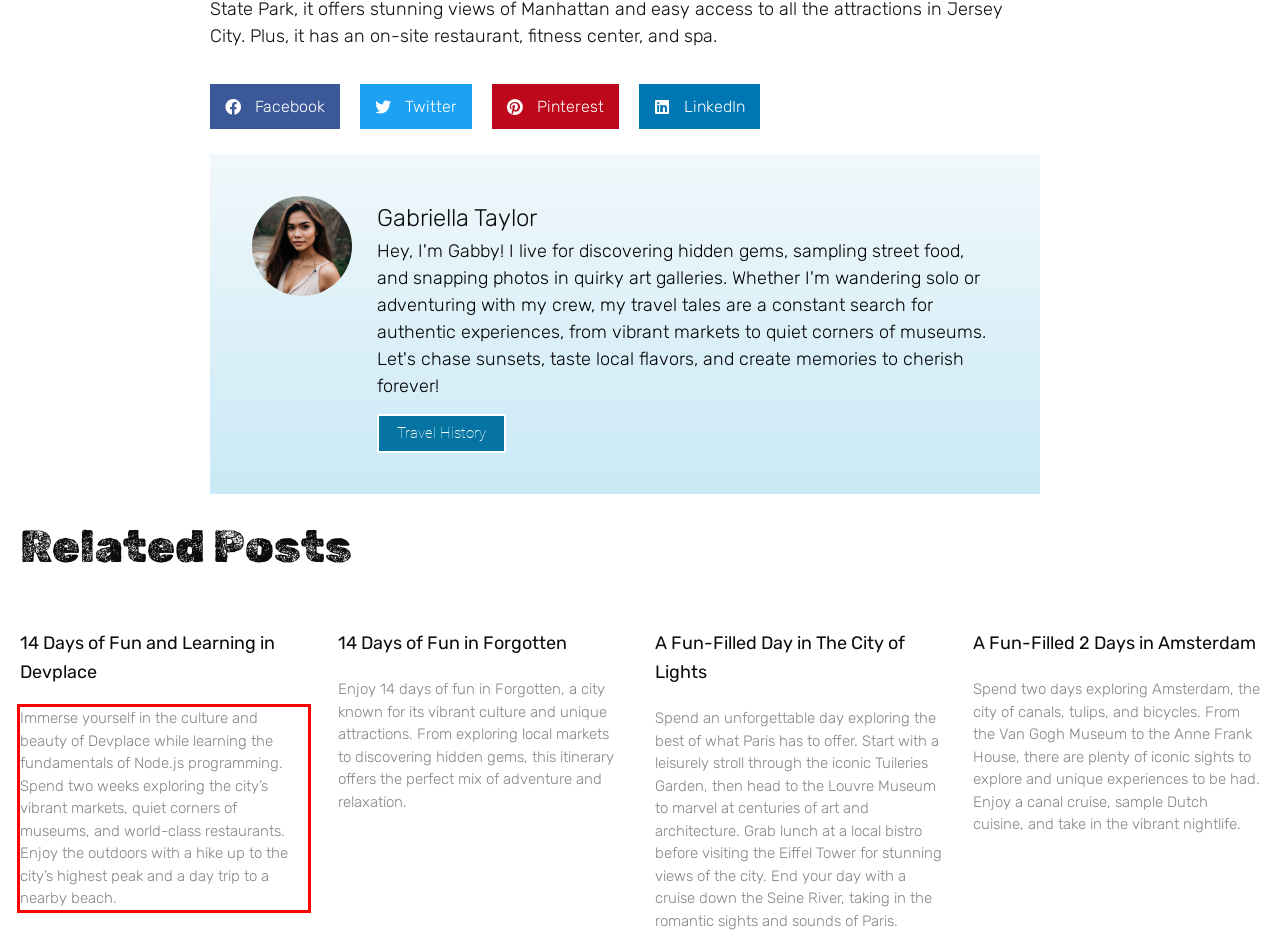Given a screenshot of a webpage containing a red rectangle bounding box, extract and provide the text content found within the red bounding box.

Immerse yourself in the culture and beauty of Devplace while learning the fundamentals of Node.js programming. Spend two weeks exploring the city’s vibrant markets, quiet corners of museums, and world-class restaurants. Enjoy the outdoors with a hike up to the city’s highest peak and a day trip to a nearby beach.